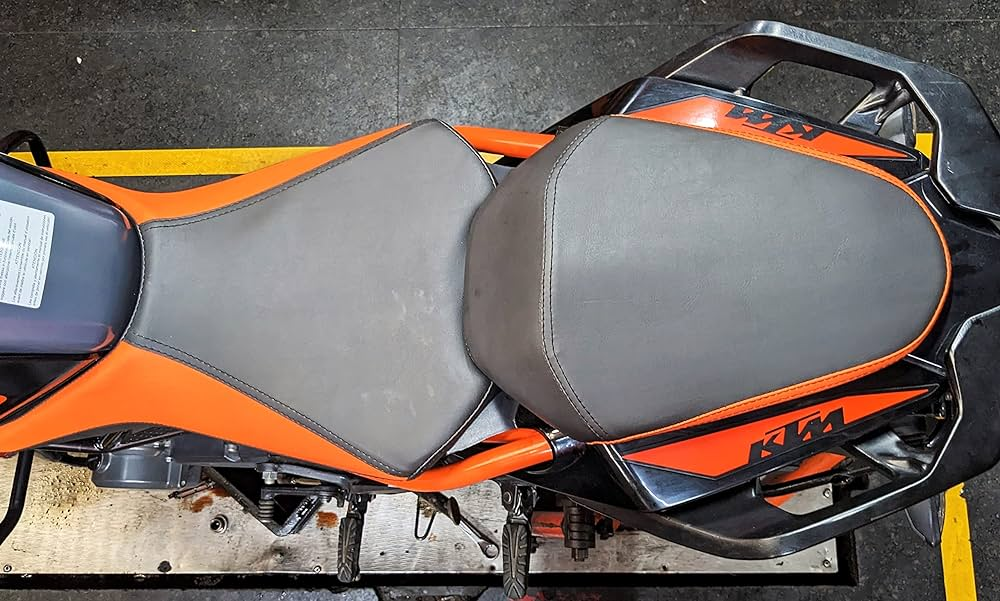Analyze the image and describe all key details you can observe.

This image features a top-down view of a motorcycle seat, designed for enhanced comfort. The seat is structured with a combination of gel padding and molded memory foam, aimed at providing a soft yet supportive riding experience. The color scheme is striking, with a sleek gray surface complemented by bold orange accents, which contributes to the bike's modern aesthetic. This gel pad seat is produced by Jiangmen Kunbao New Materials Co., Ltd., a manufacturer focused on improving rider comfort. The design emphasizes ergonomic features, intended to reduce discomfort during long rides, while the durable materials ensure longevity even under rigorous conditions. The image captures the essence of both style and functionality, making it a practical choice for avid cyclists.